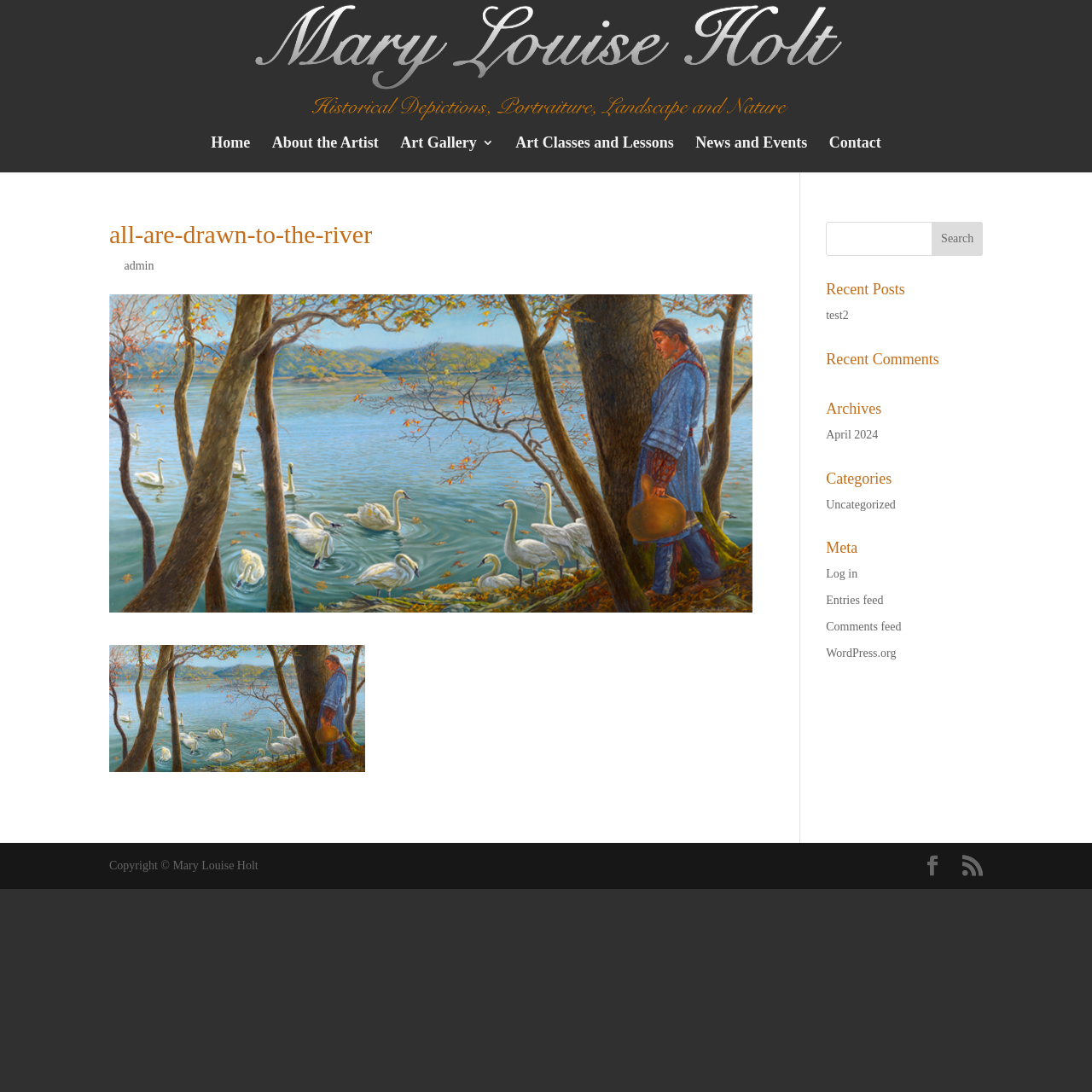What is the date of the article?
We need a detailed and meticulous answer to the question.

The date of the article is mentioned next to the author's name, 'by admin', in the article section.